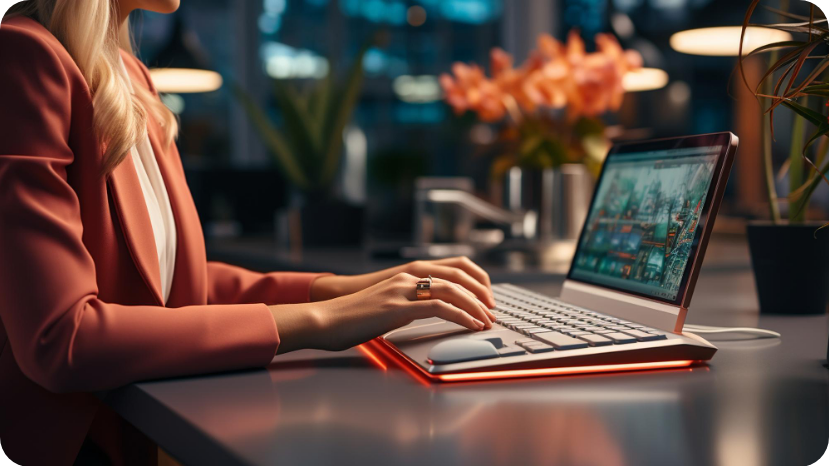Break down the image and describe each part extensively.

A woman is working on a sleek, modern laptop in a well-lit, stylish workspace. Her left hand is poised over the keyboard, showcasing a soft, elegant ring on her finger, while the right hand rests nearby. In the background, subtle decor elements like potted plants and soft lighting create a cozy atmosphere, balanced with floral arrangements that add a touch of color. The laptop screen displays a vibrant webpage, hinting at a project or research task related to image optimization, reflecting the themes of enhancing online presence and strategic digital marketing.